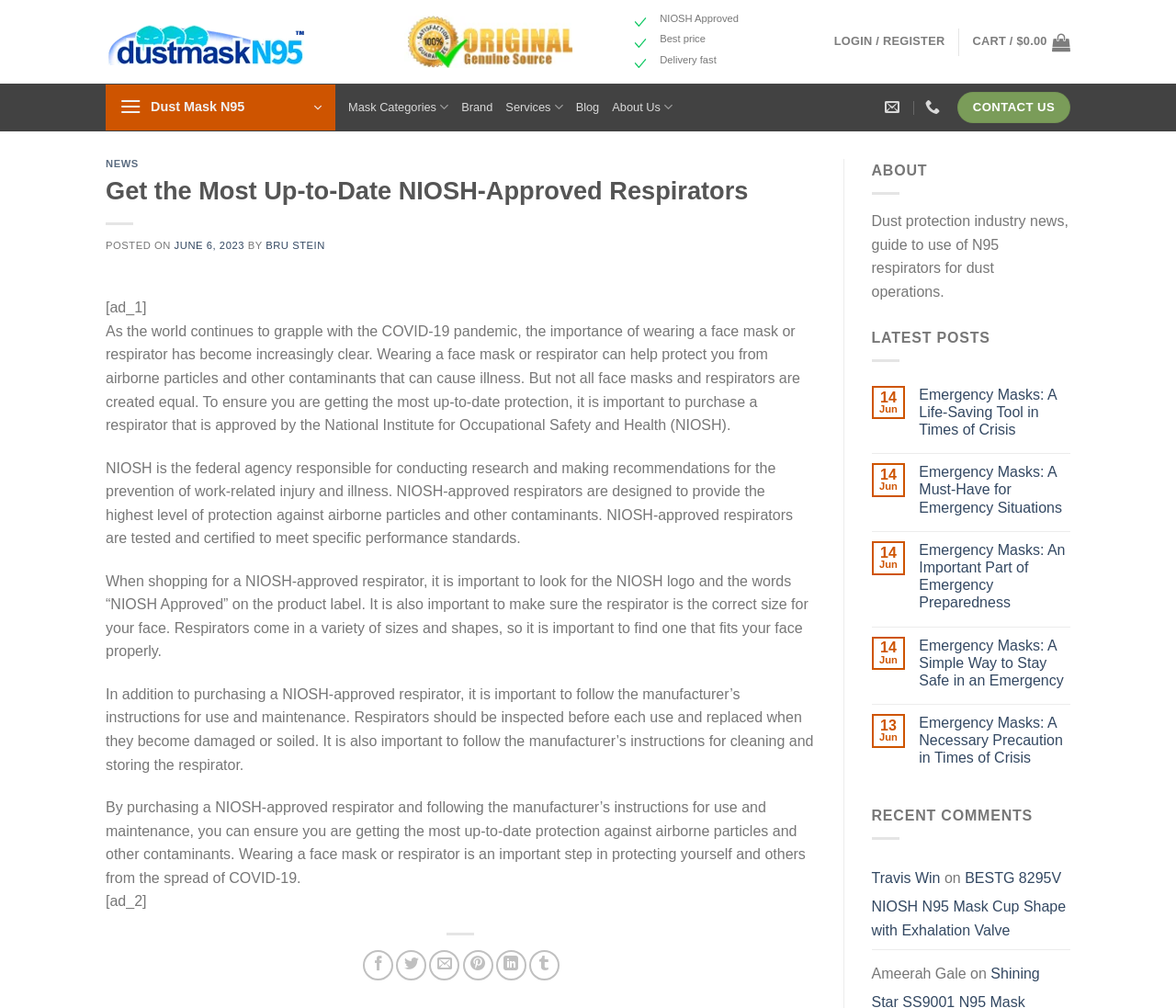Predict the bounding box coordinates of the area that should be clicked to accomplish the following instruction: "Share the article on Facebook". The bounding box coordinates should consist of four float numbers between 0 and 1, i.e., [left, top, right, bottom].

[0.309, 0.942, 0.335, 0.972]